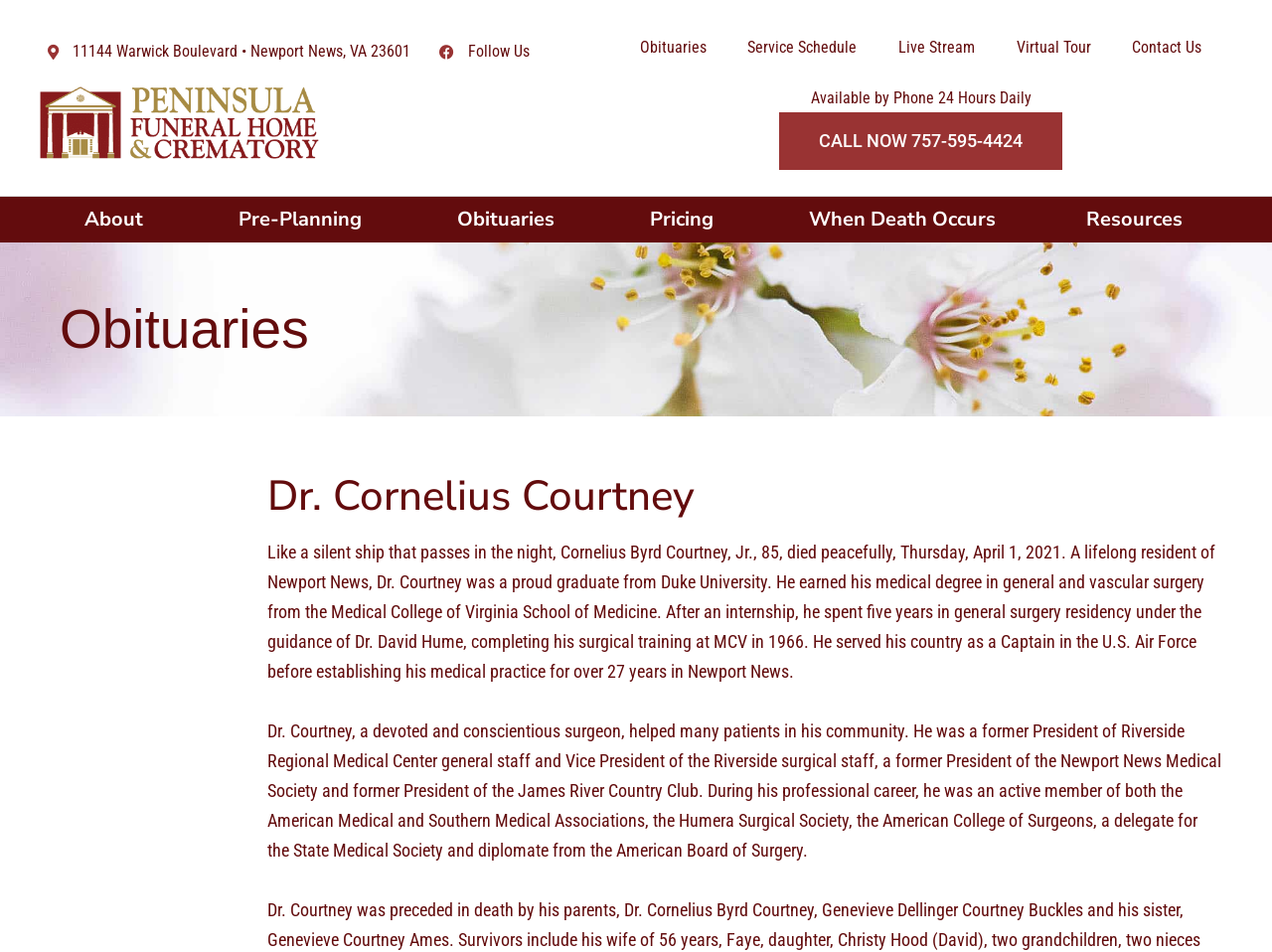With reference to the image, please provide a detailed answer to the following question: What is the name of the deceased person?

I found this information by reading the heading element that says 'Dr. Cornelius Courtney', which suggests that this is the name of the deceased person.